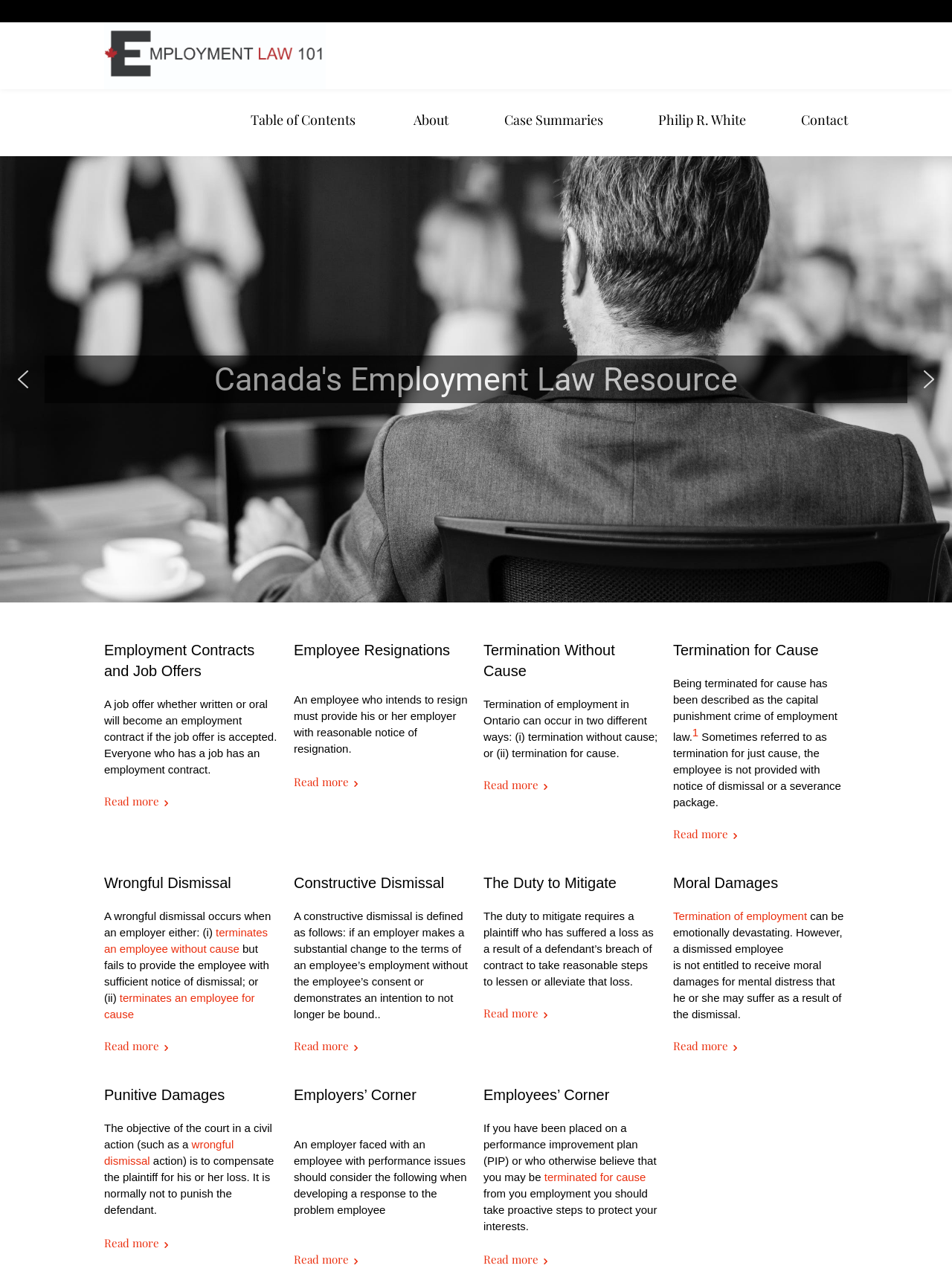Determine the bounding box coordinates of the area to click in order to meet this instruction: "Click on 'Employment Law 101'".

[0.109, 0.017, 0.344, 0.07]